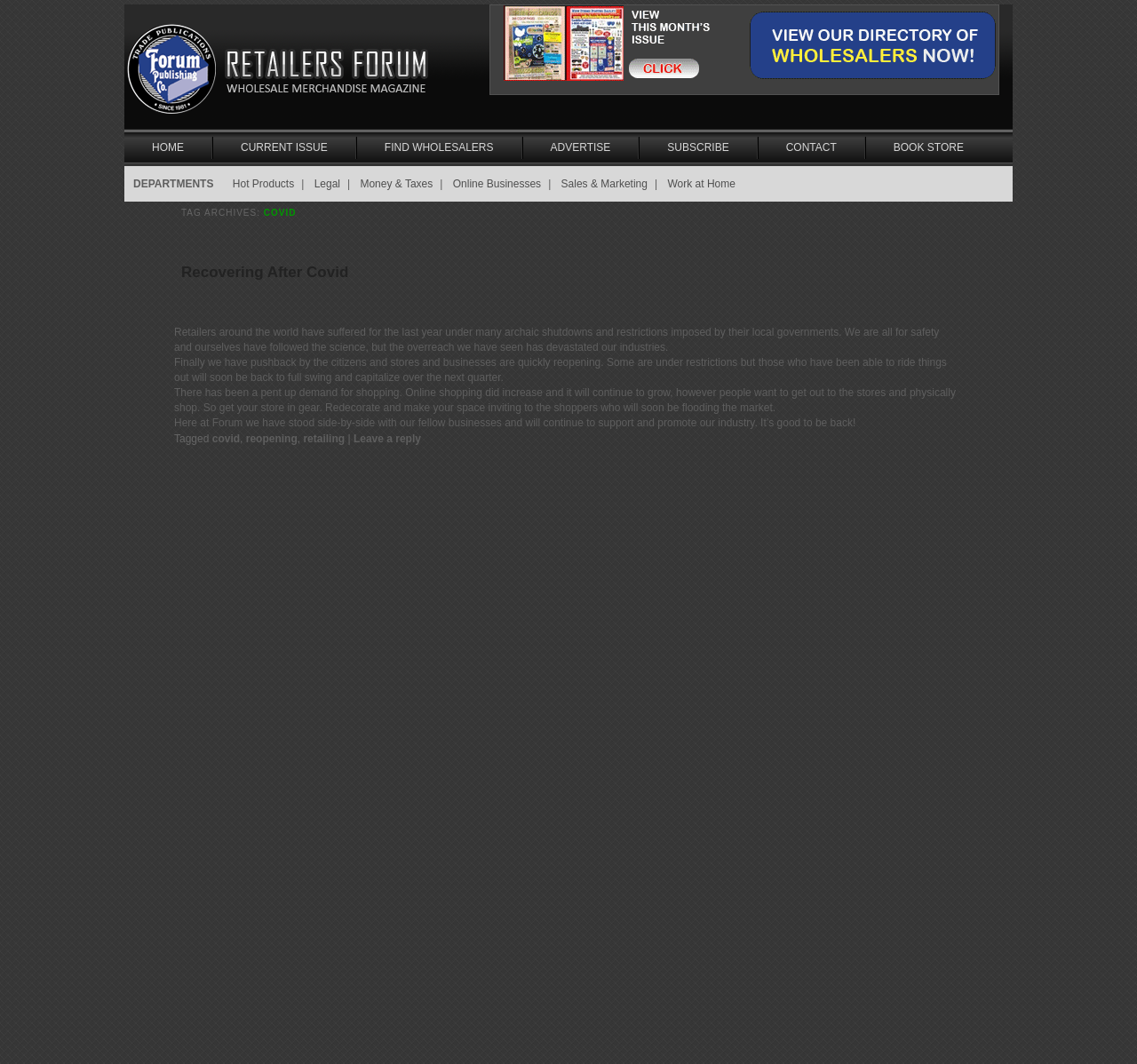Can you specify the bounding box coordinates for the region that should be clicked to fulfill this instruction: "Find wholesalers".

[0.314, 0.122, 0.458, 0.155]